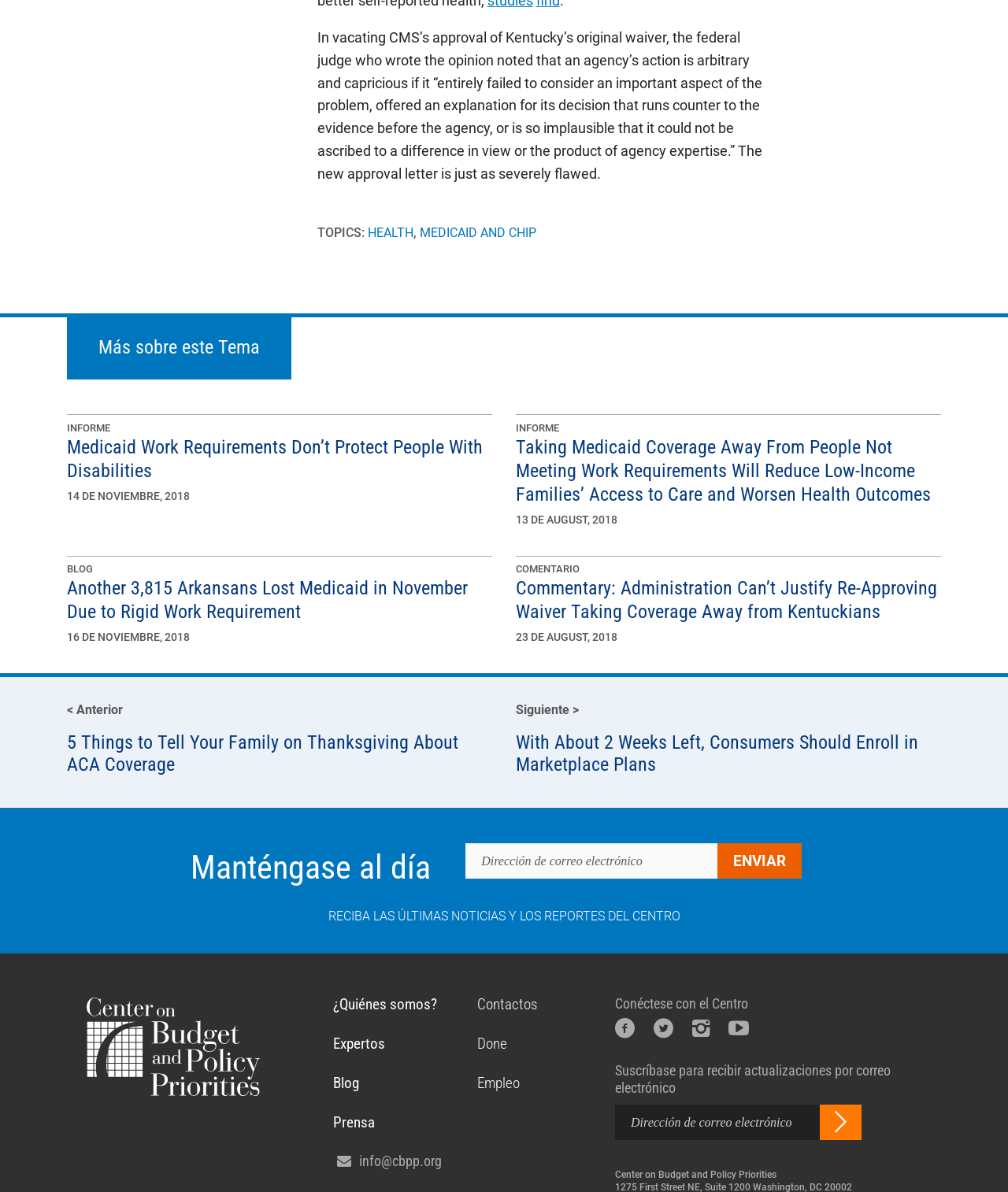Determine the bounding box coordinates of the region that needs to be clicked to achieve the task: "Subscribe to receive updates by email".

[0.61, 0.927, 0.813, 0.956]